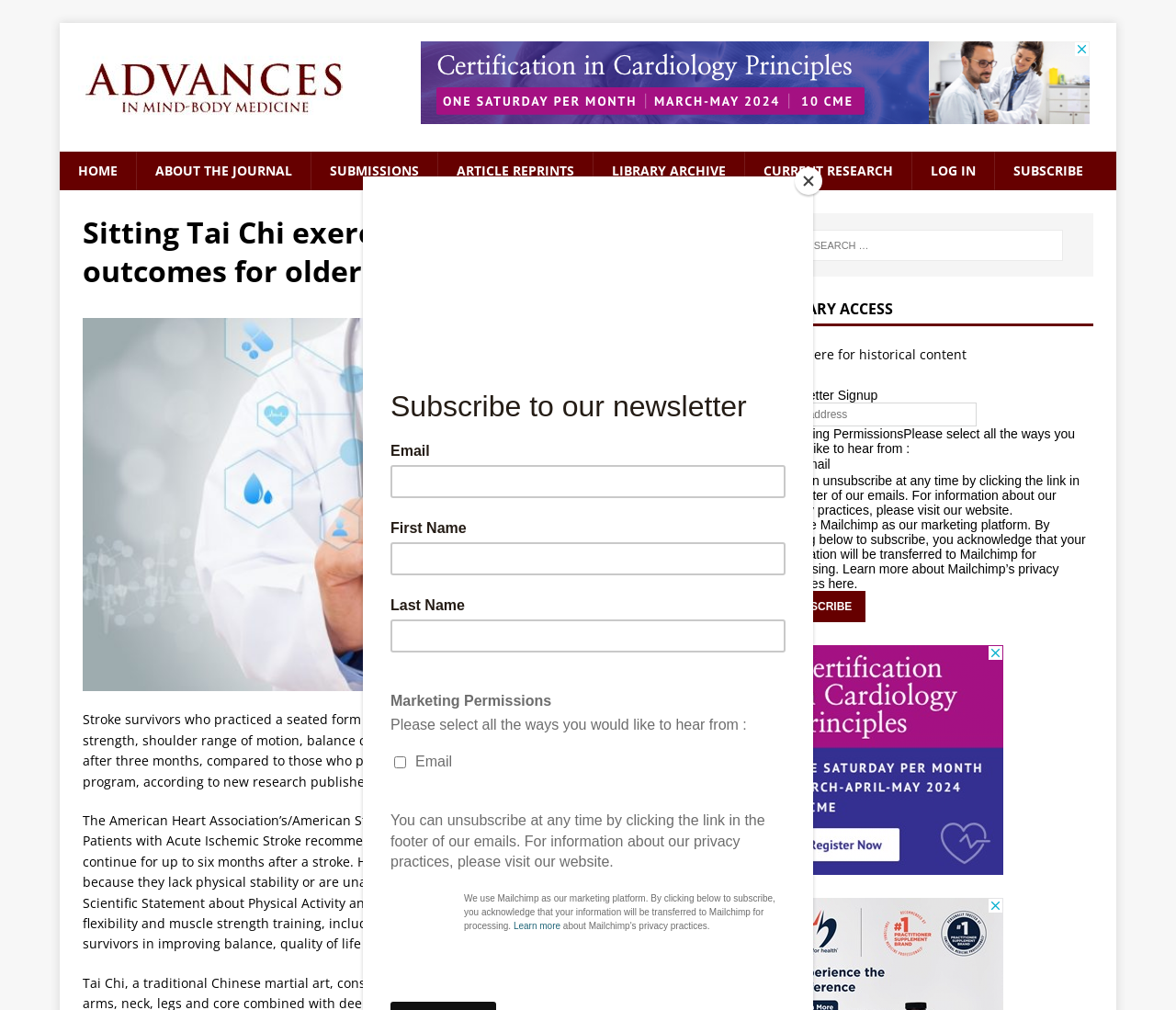Provide the bounding box coordinates of the UI element this sentence describes: "Click here for historical content".

[0.658, 0.342, 0.822, 0.359]